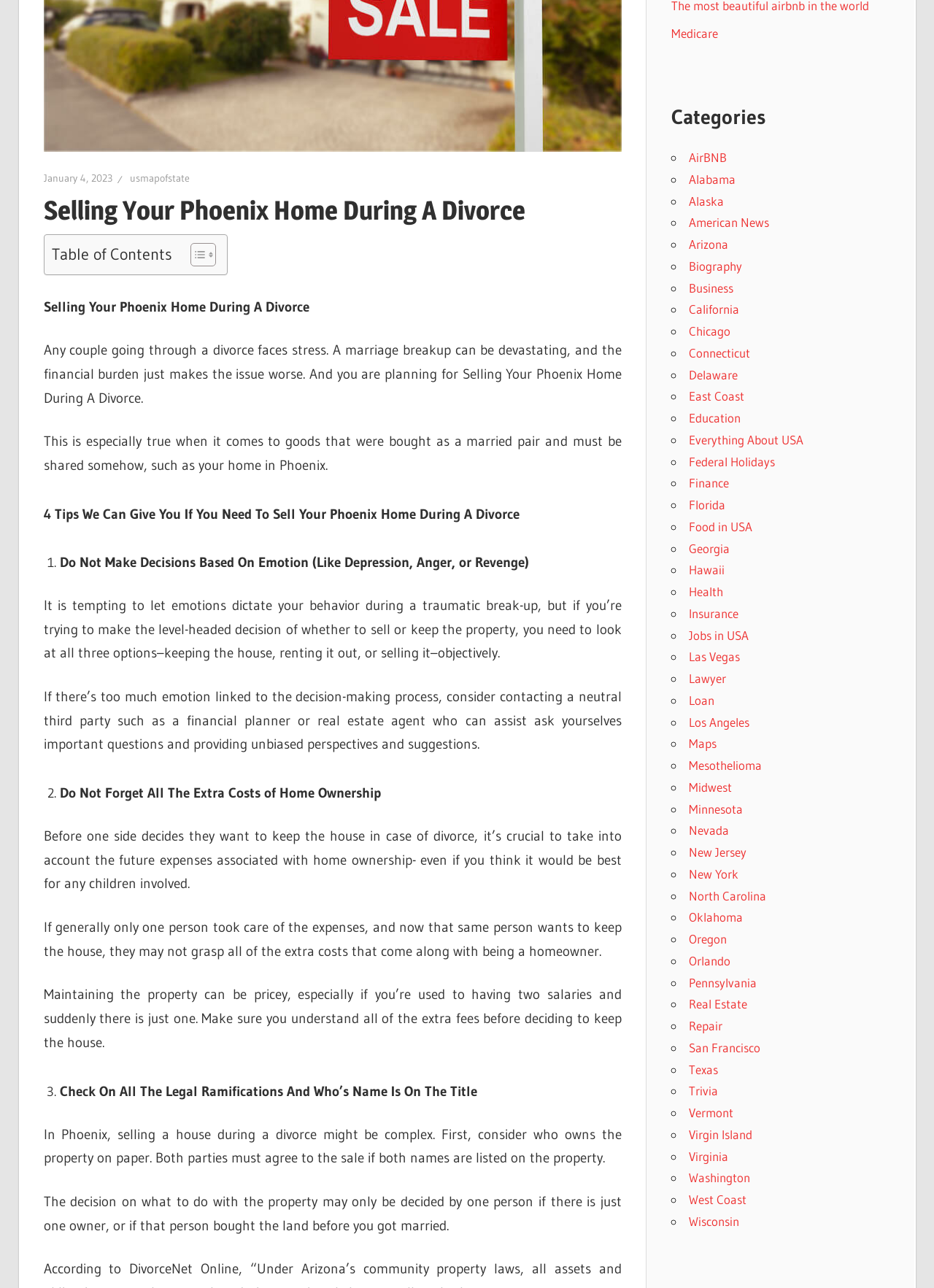Please determine the bounding box coordinates for the UI element described as: "California".

[0.737, 0.234, 0.791, 0.246]